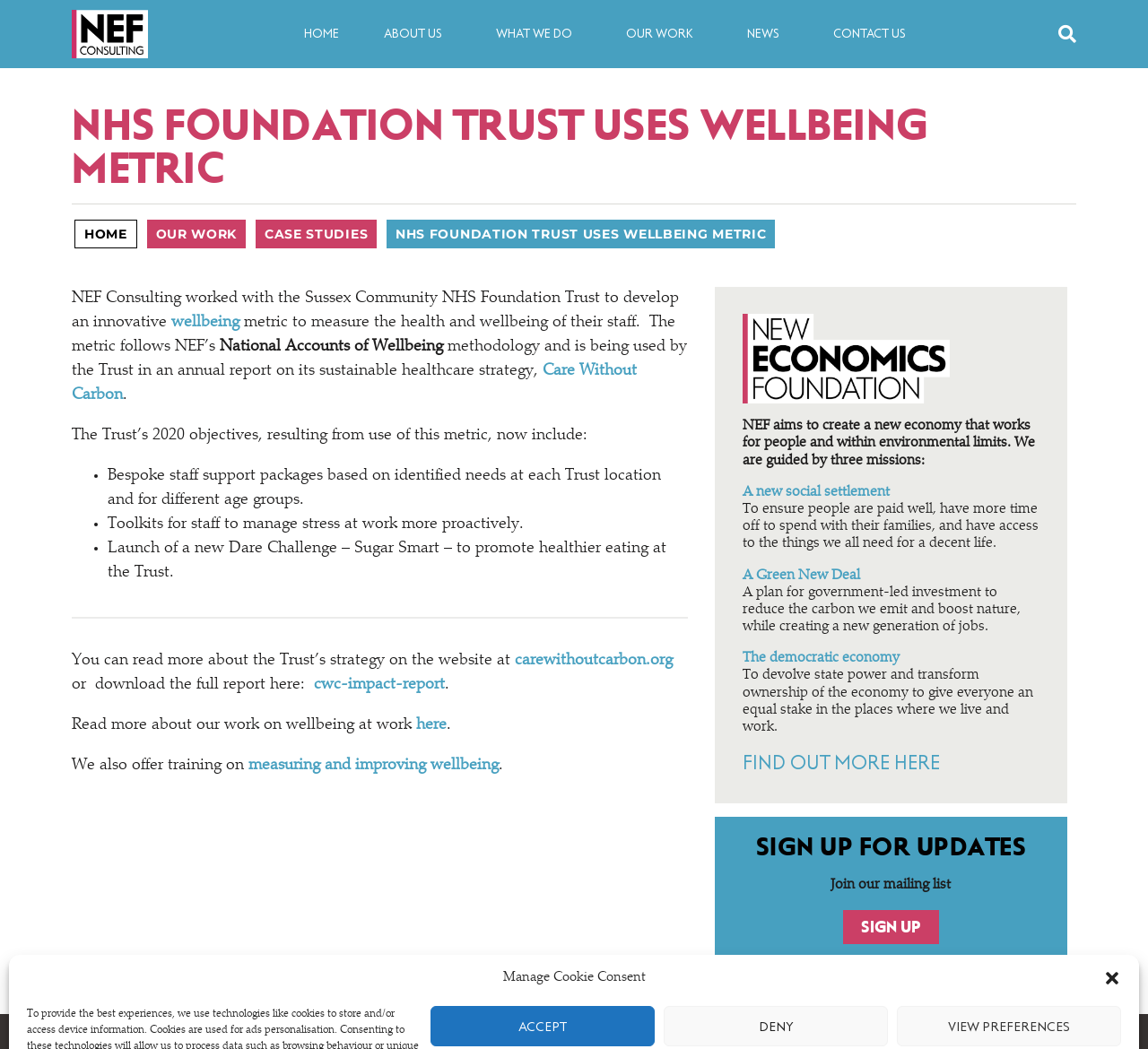Locate the bounding box of the UI element described by: "measuring and improving wellbeing" in the given webpage screenshot.

[0.216, 0.722, 0.434, 0.737]